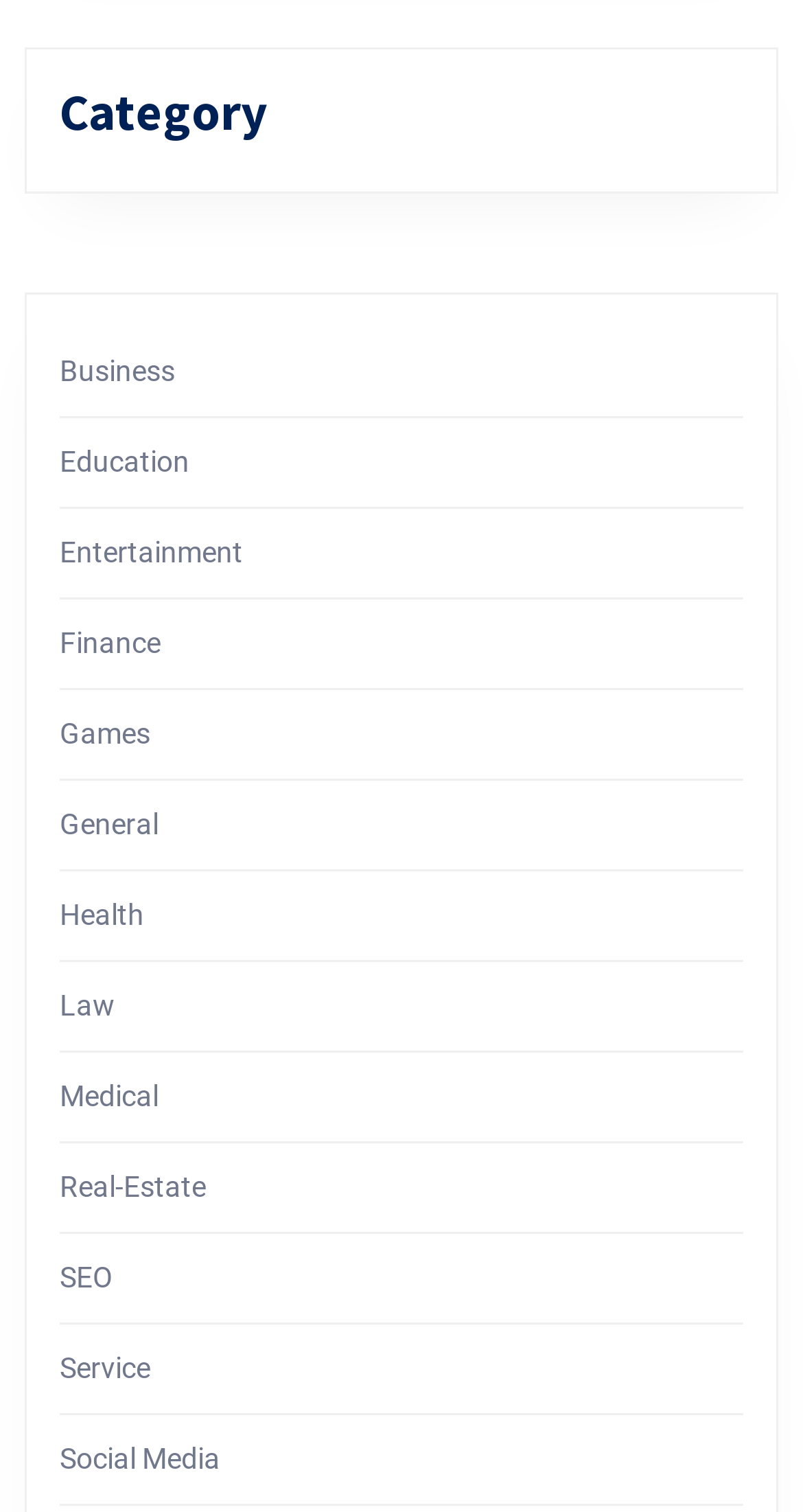Determine the bounding box coordinates for the HTML element described here: "Games".

[0.074, 0.474, 0.187, 0.496]